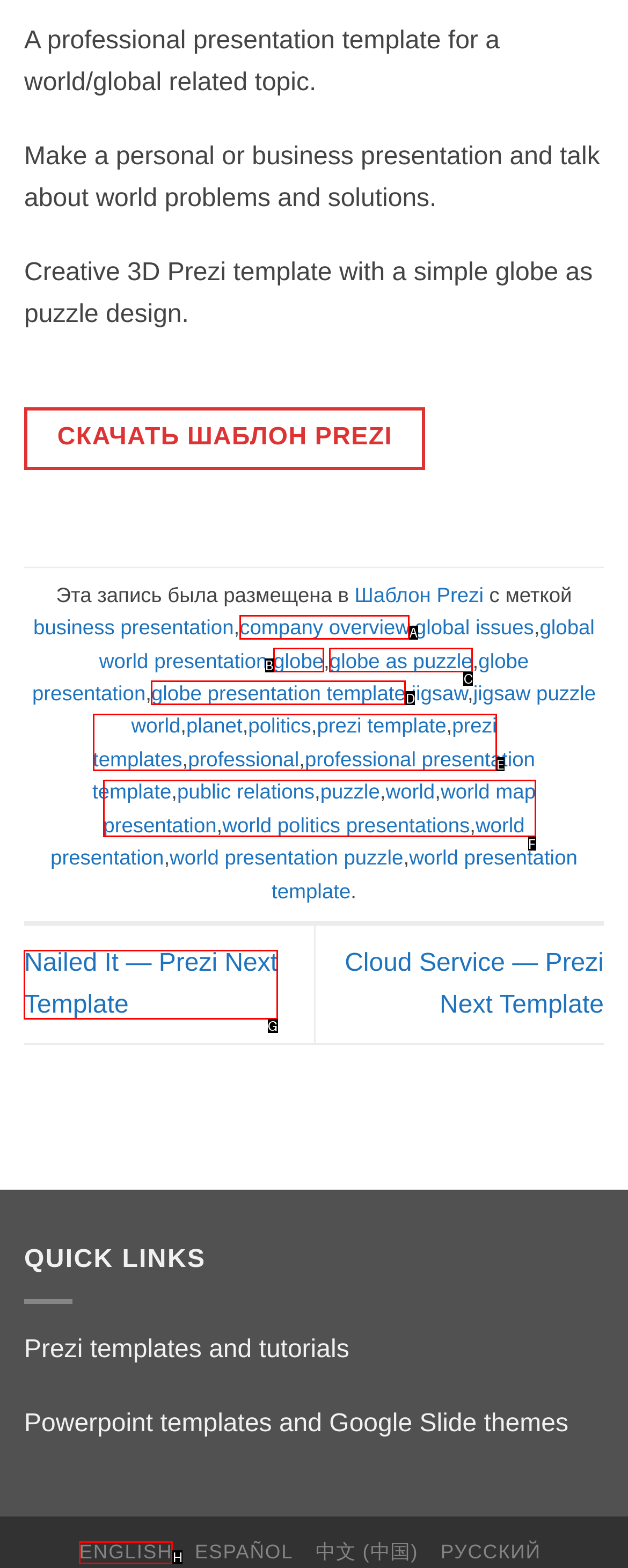Identify the HTML element I need to click to complete this task: check out the Nailed It Prezi Next Template Provide the option's letter from the available choices.

G